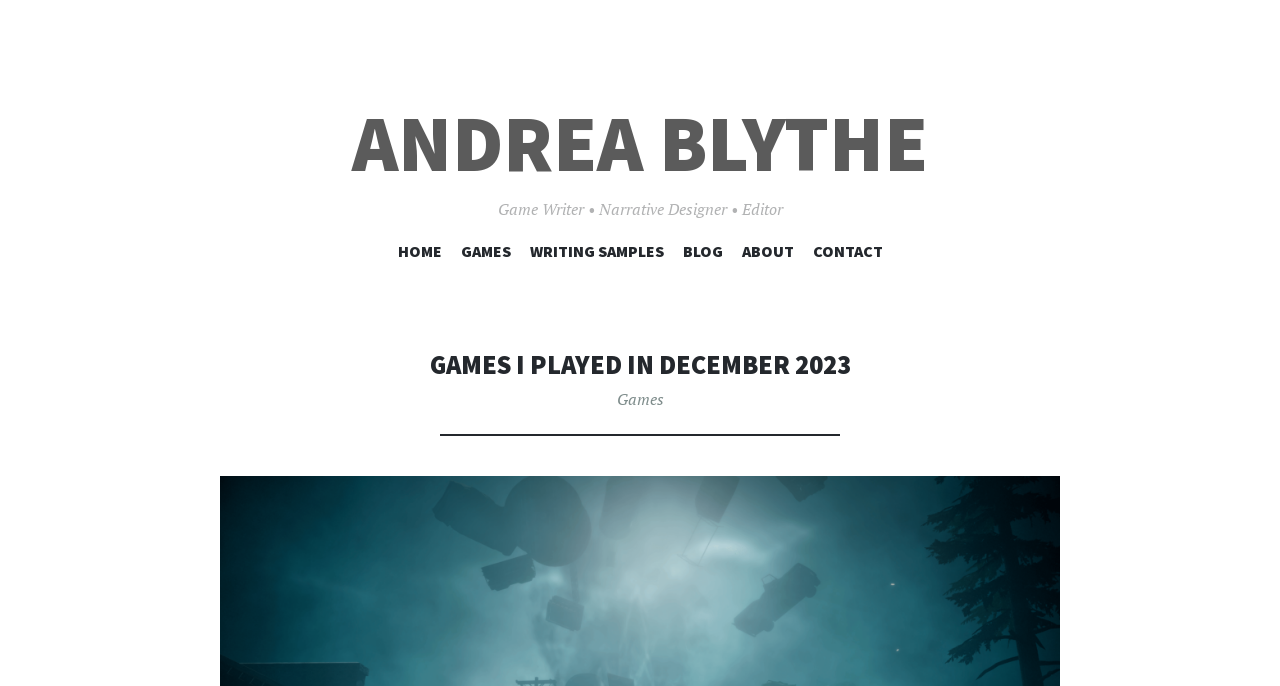Determine the bounding box coordinates of the UI element that matches the following description: "Writing Samples". The coordinates should be four float numbers between 0 and 1 in the format [left, top, right, bottom].

[0.414, 0.352, 0.518, 0.392]